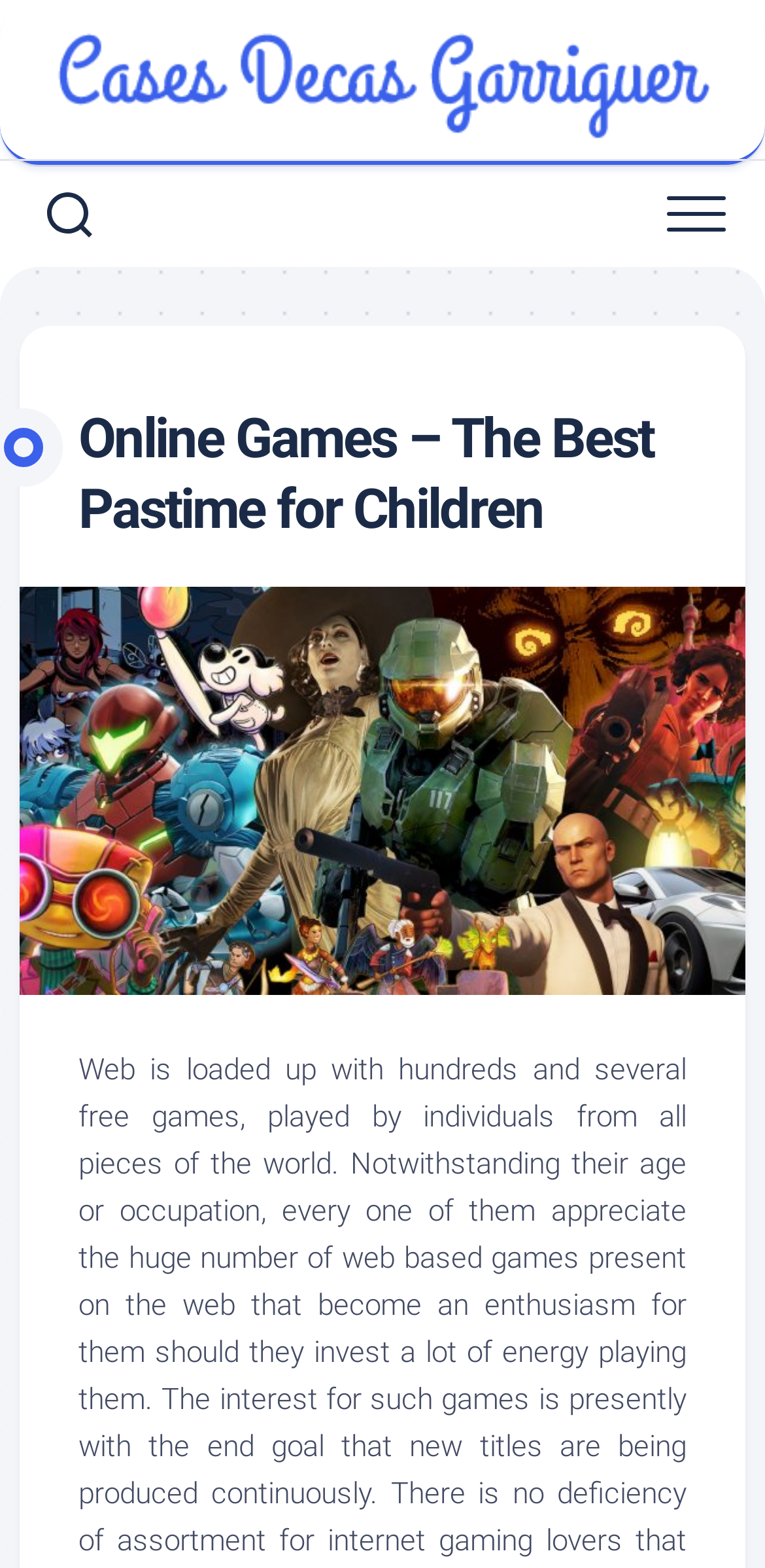Give a one-word or short phrase answer to the question: 
What is the logo of the website?

Cases Decas Garriguer